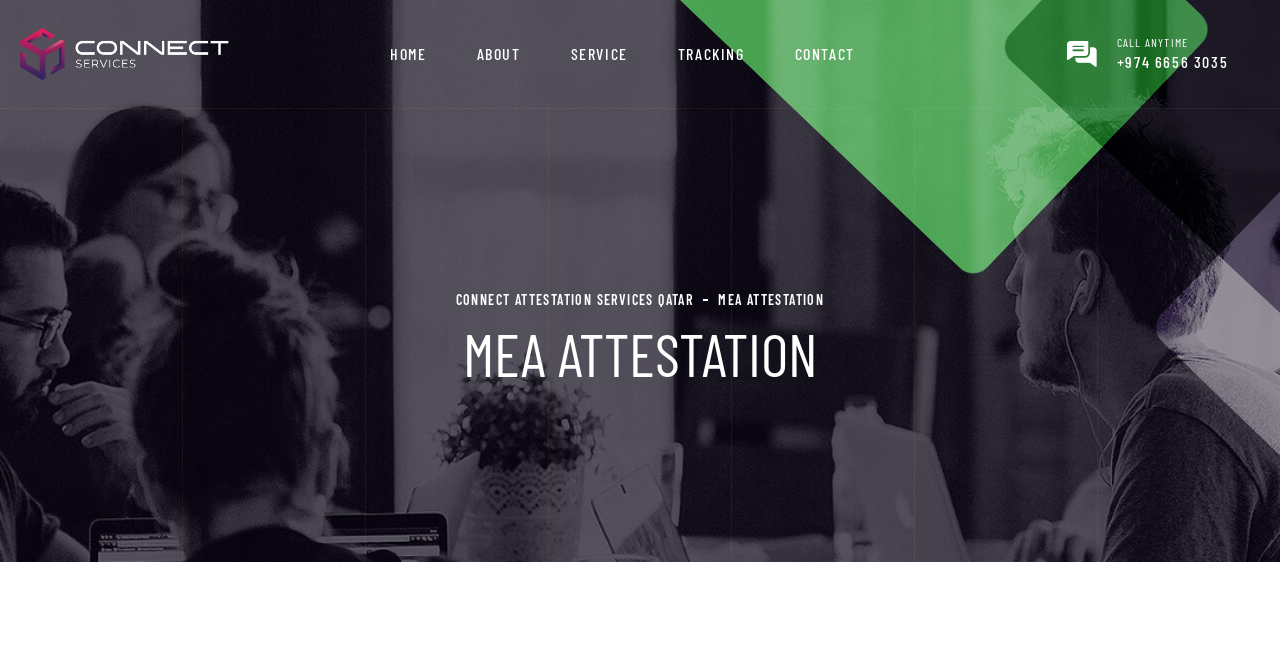Provide your answer to the question using just one word or phrase: What are the main sections of the webpage?

HOME, ABOUT, SERVICE, TRACKING, CONTACT